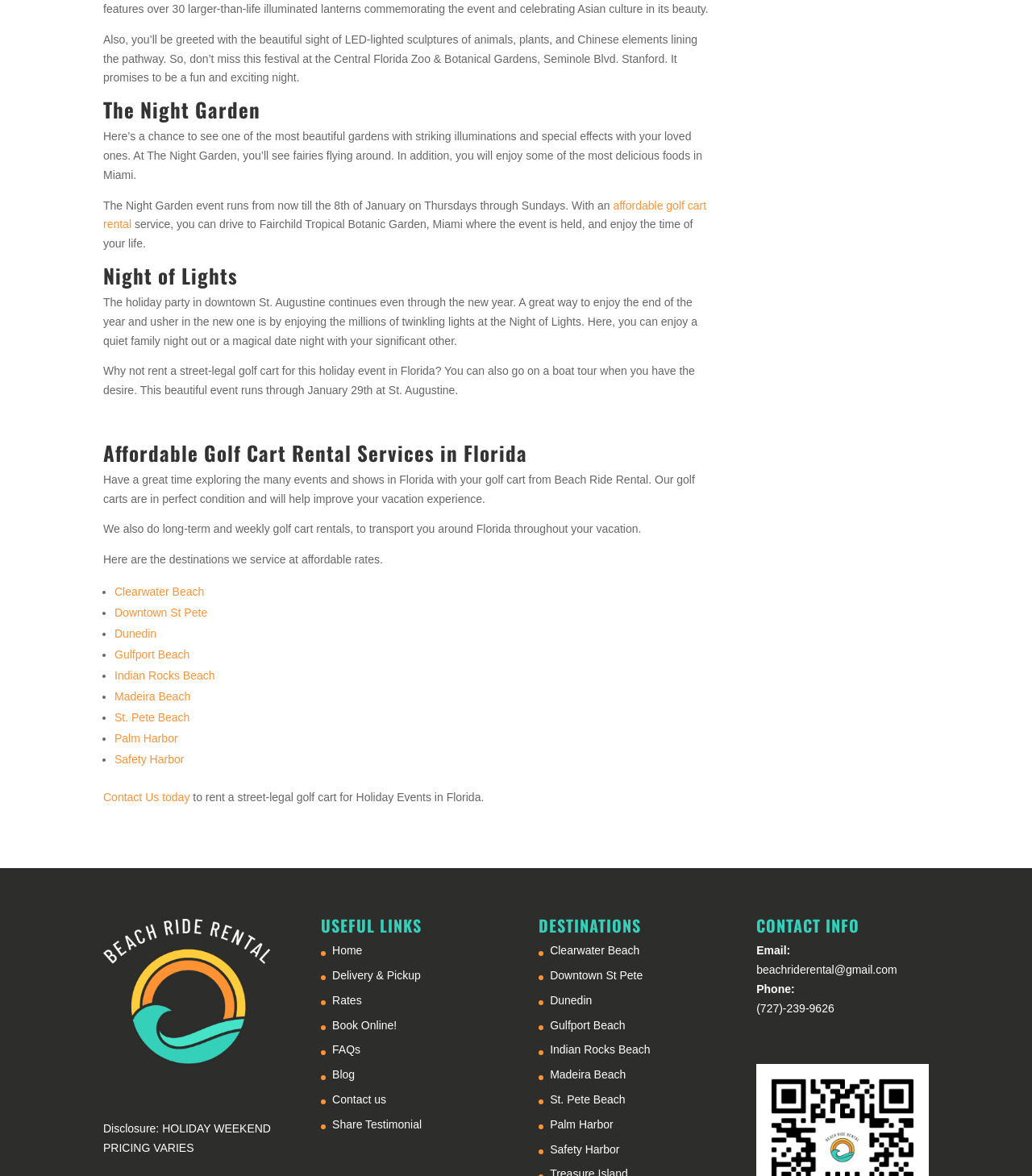Could you determine the bounding box coordinates of the clickable element to complete the instruction: "Call (727)-239-9626"? Provide the coordinates as four float numbers between 0 and 1, i.e., [left, top, right, bottom].

[0.733, 0.852, 0.808, 0.863]